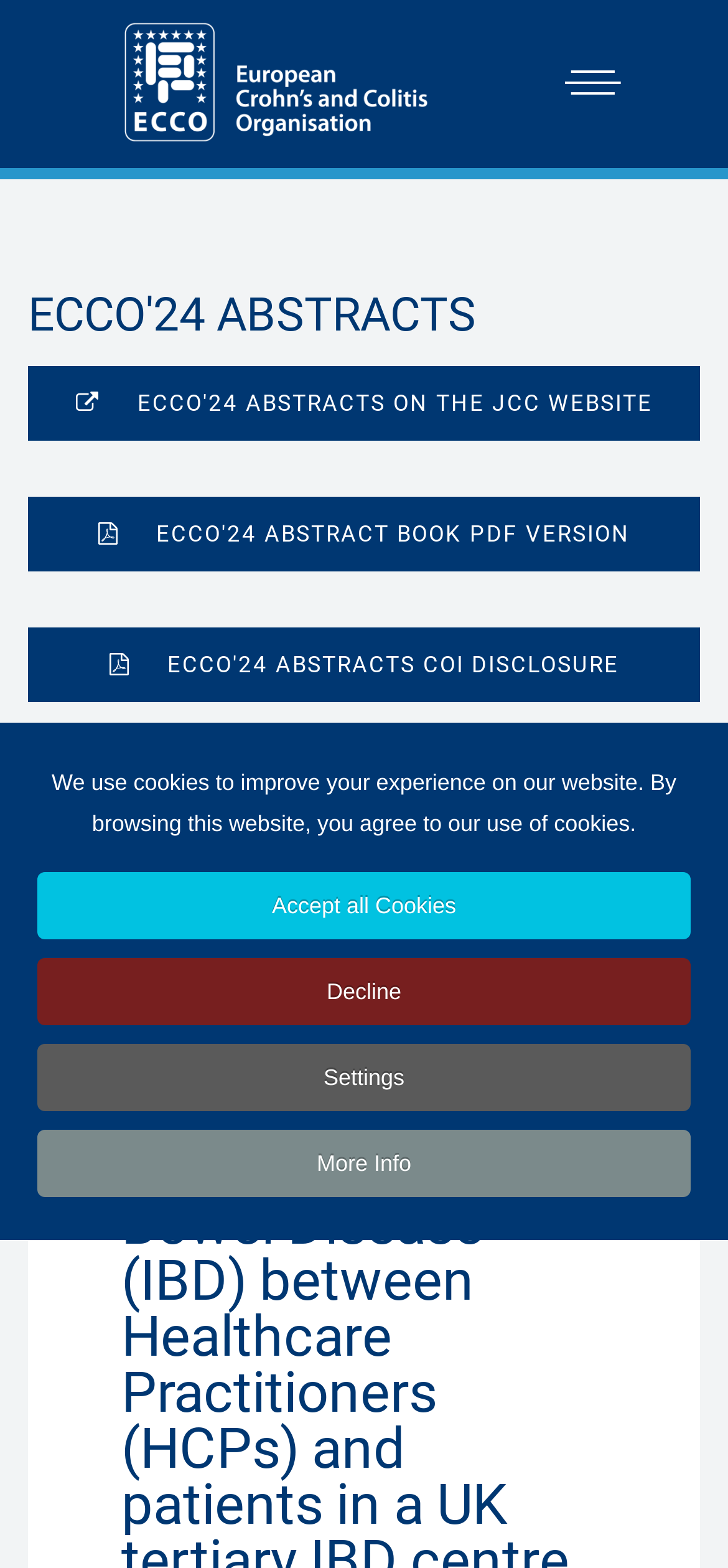Can you extract the headline from the webpage for me?

P620 Differences in illness perceptions of Inflammatory Bowel Disease (IBD) between Healthcare Practitioners (HCPs) and patients in a UK tertiary IBD centre.